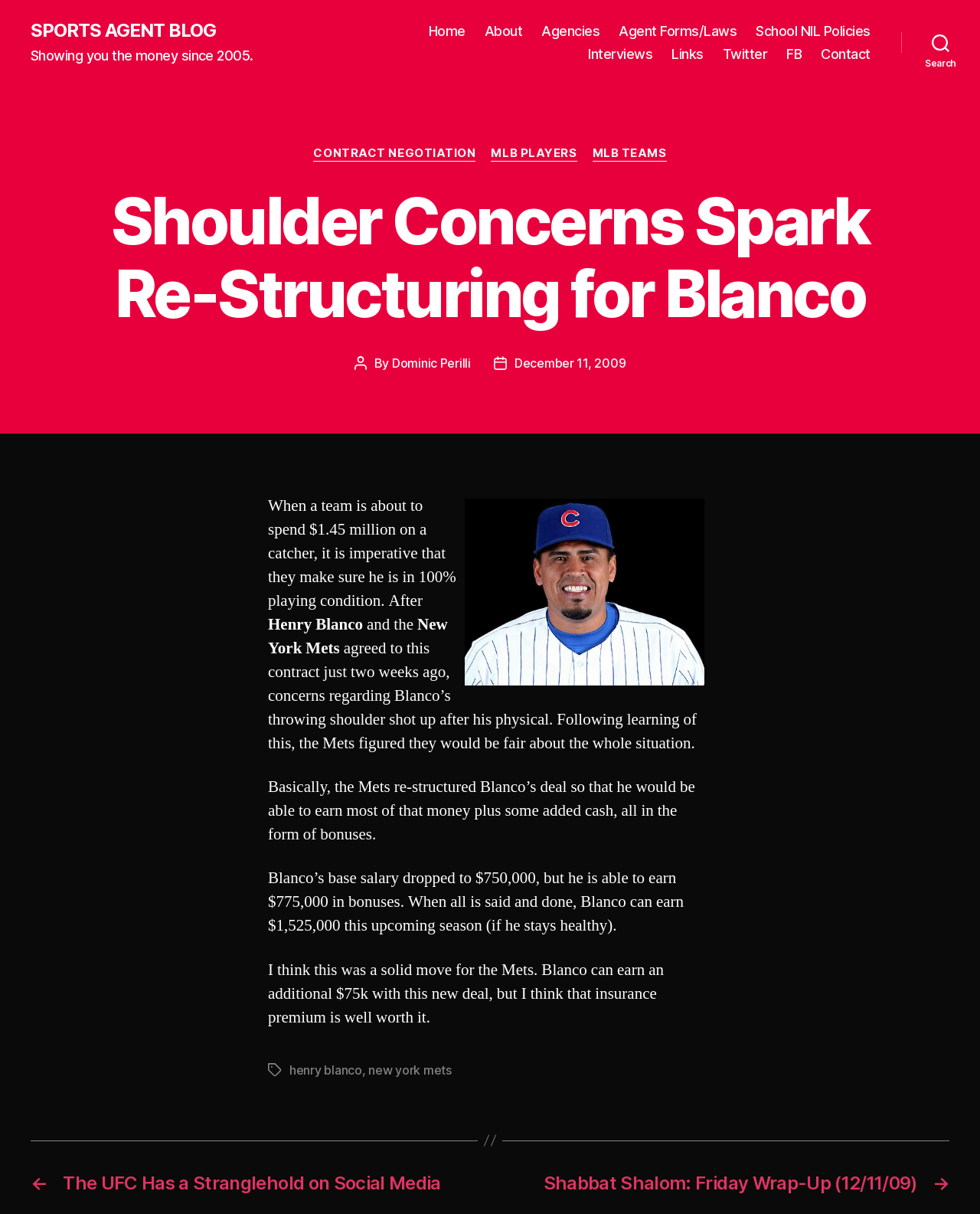Please answer the following query using a single word or phrase: 
What is the maximum amount Henry Blanco can earn in the upcoming season?

$1,525,000